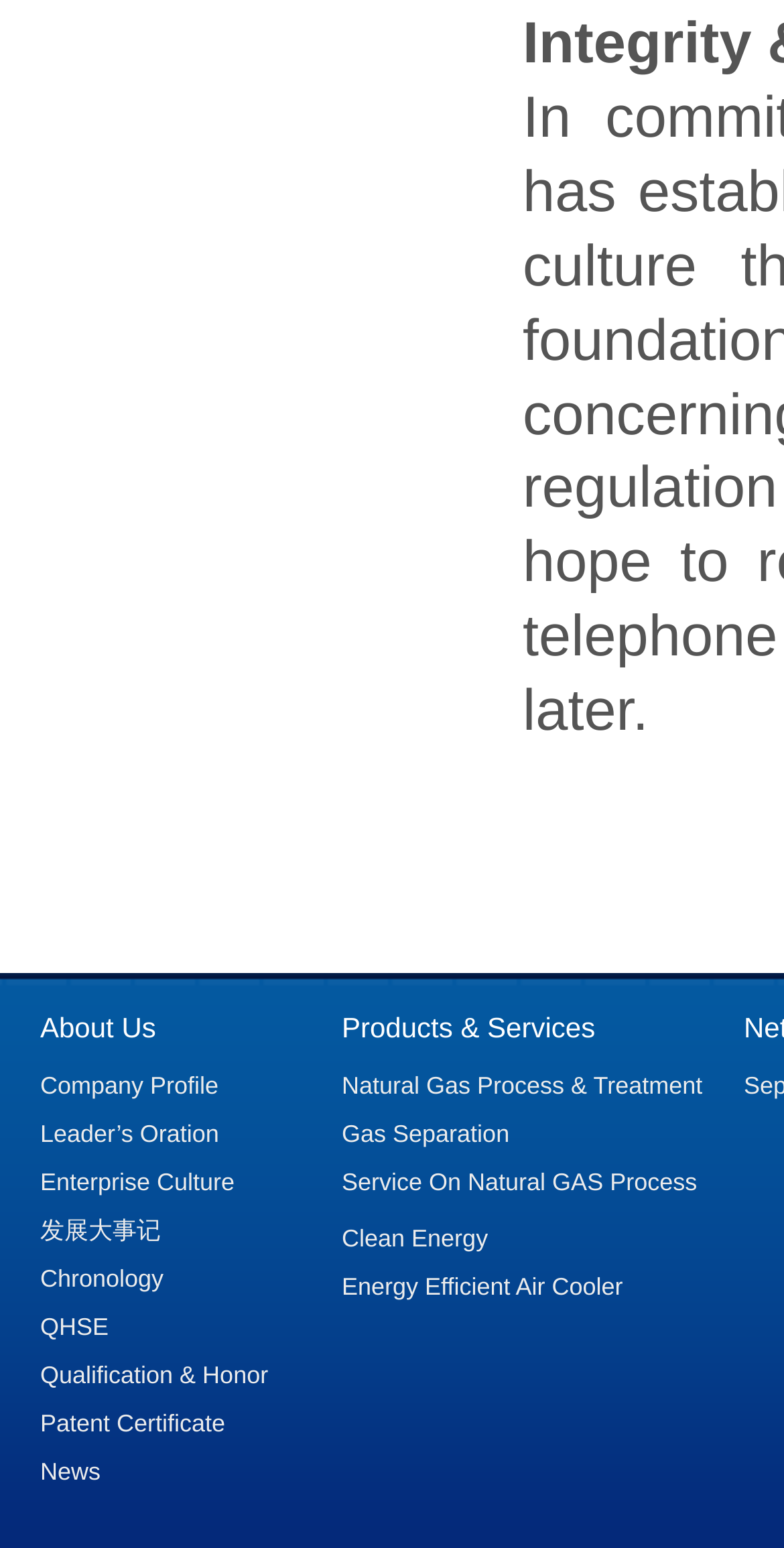Find the bounding box of the element with the following description: "Leader’s Oration". The coordinates must be four float numbers between 0 and 1, formatted as [left, top, right, bottom].

[0.051, 0.72, 0.436, 0.746]